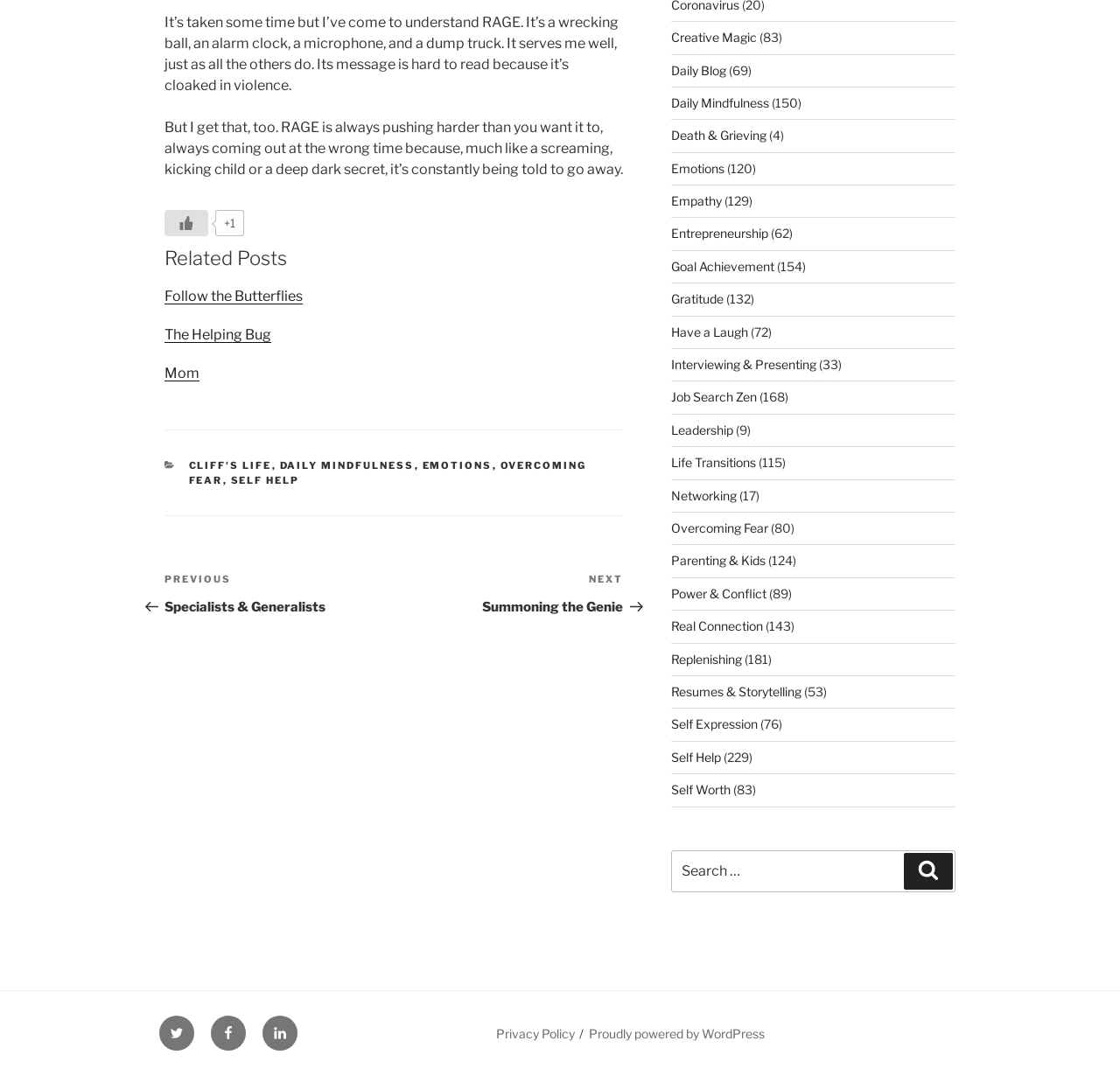Locate the bounding box coordinates of the region to be clicked to comply with the following instruction: "Contact Us". The coordinates must be four float numbers between 0 and 1, in the form [left, top, right, bottom].

None